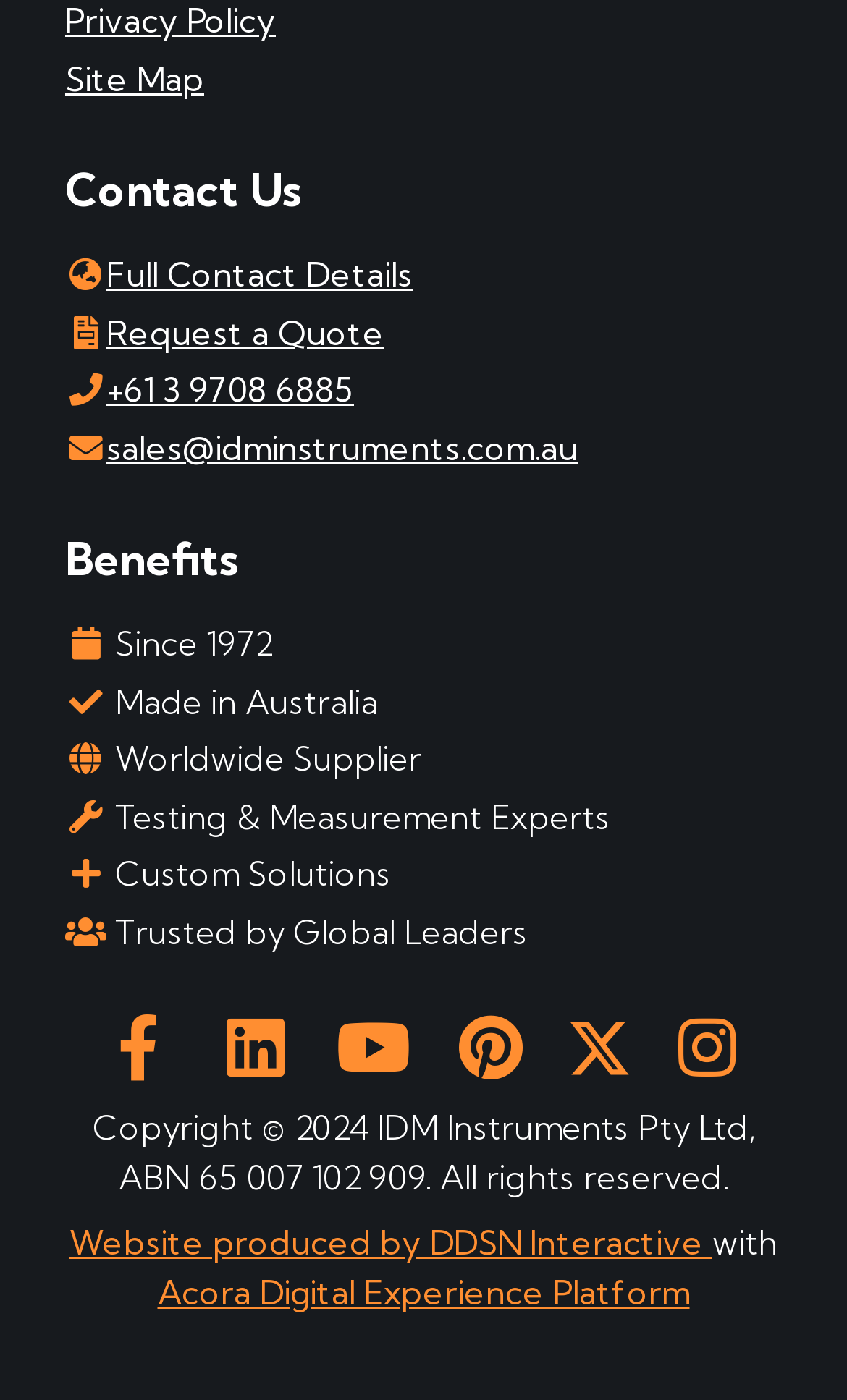Pinpoint the bounding box coordinates of the clickable area necessary to execute the following instruction: "Follow IDM Instruments on Twitter". The coordinates should be given as four float numbers between 0 and 1, namely [left, top, right, bottom].

[0.669, 0.743, 0.756, 0.773]